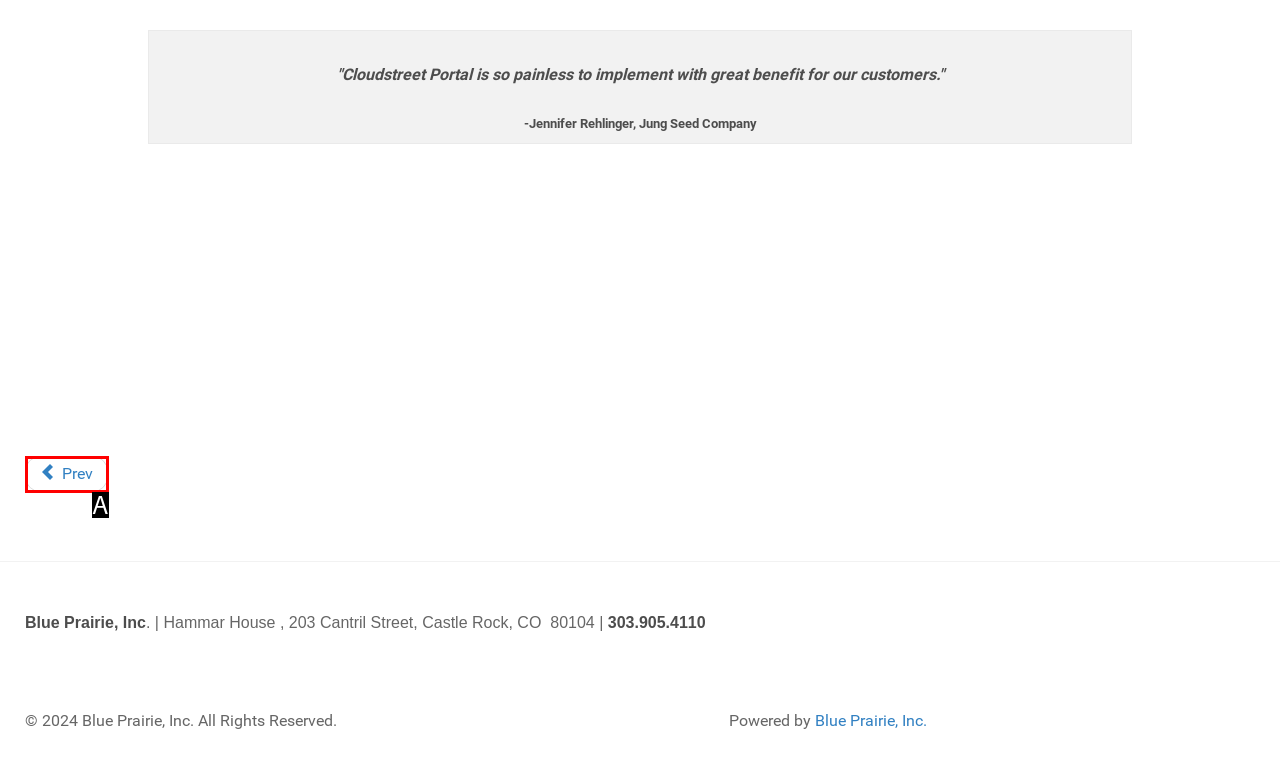Choose the HTML element that best fits the description: Prev. Answer with the option's letter directly.

A